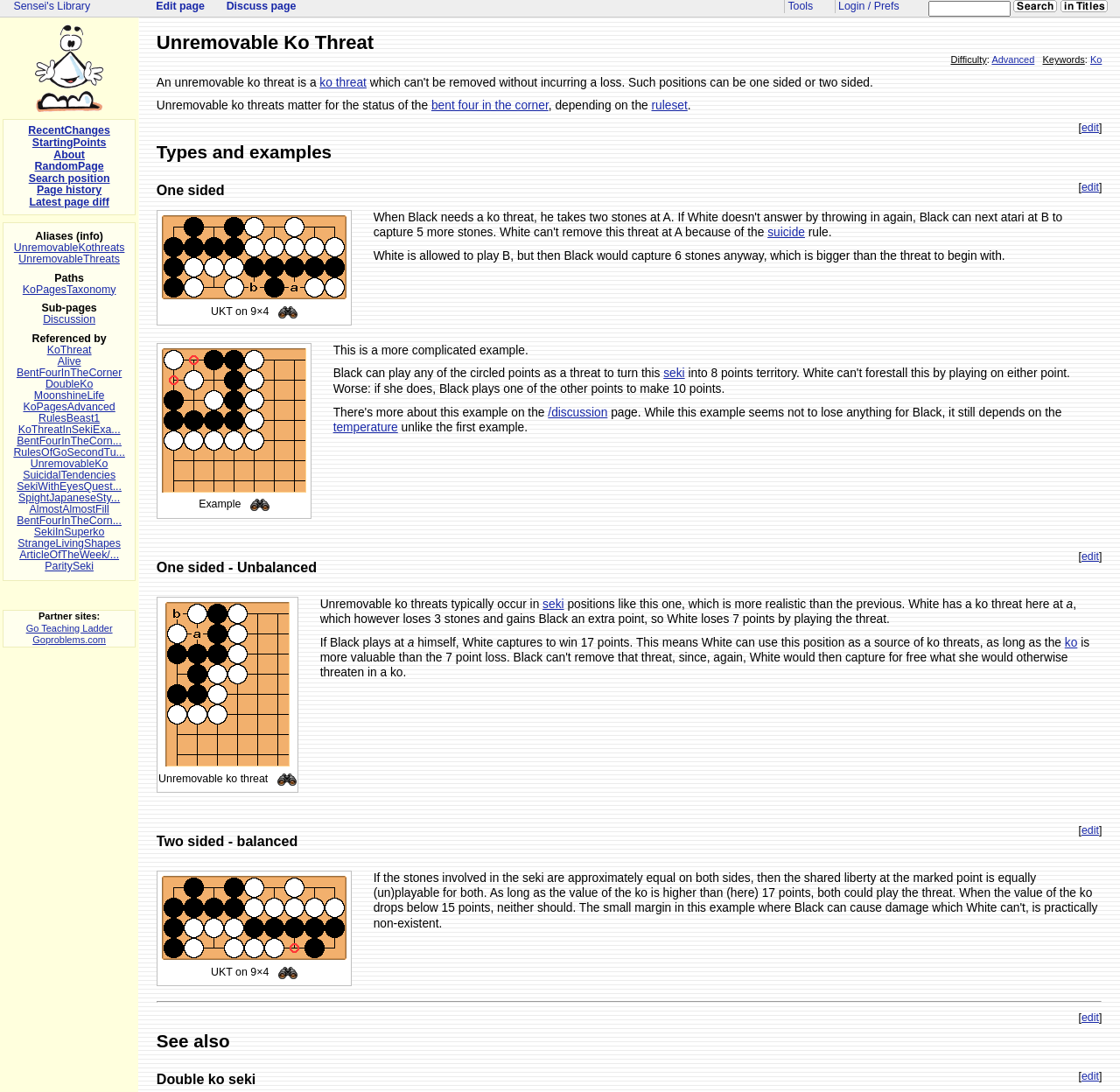Ascertain the bounding box coordinates for the UI element detailed here: "ruleset". The coordinates should be provided as [left, top, right, bottom] with each value being a float between 0 and 1.

[0.582, 0.091, 0.614, 0.103]